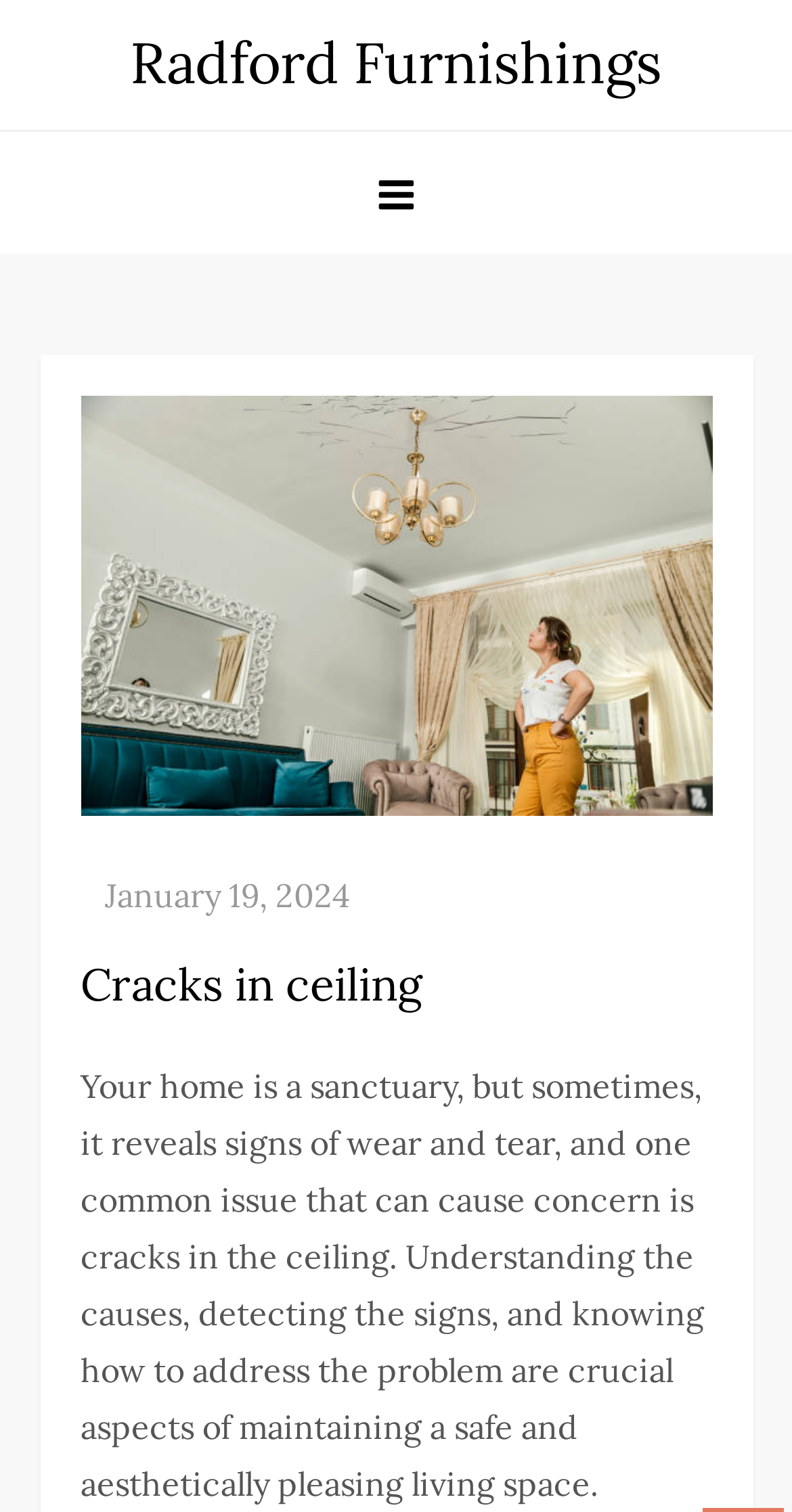Based on the image, give a detailed response to the question: What is the main topic of the article?

The main topic of the article is 'Cracks in ceiling', which is mentioned as a heading on the webpage. The article seems to discuss the causes, detection, and solution of cracks in the ceiling.